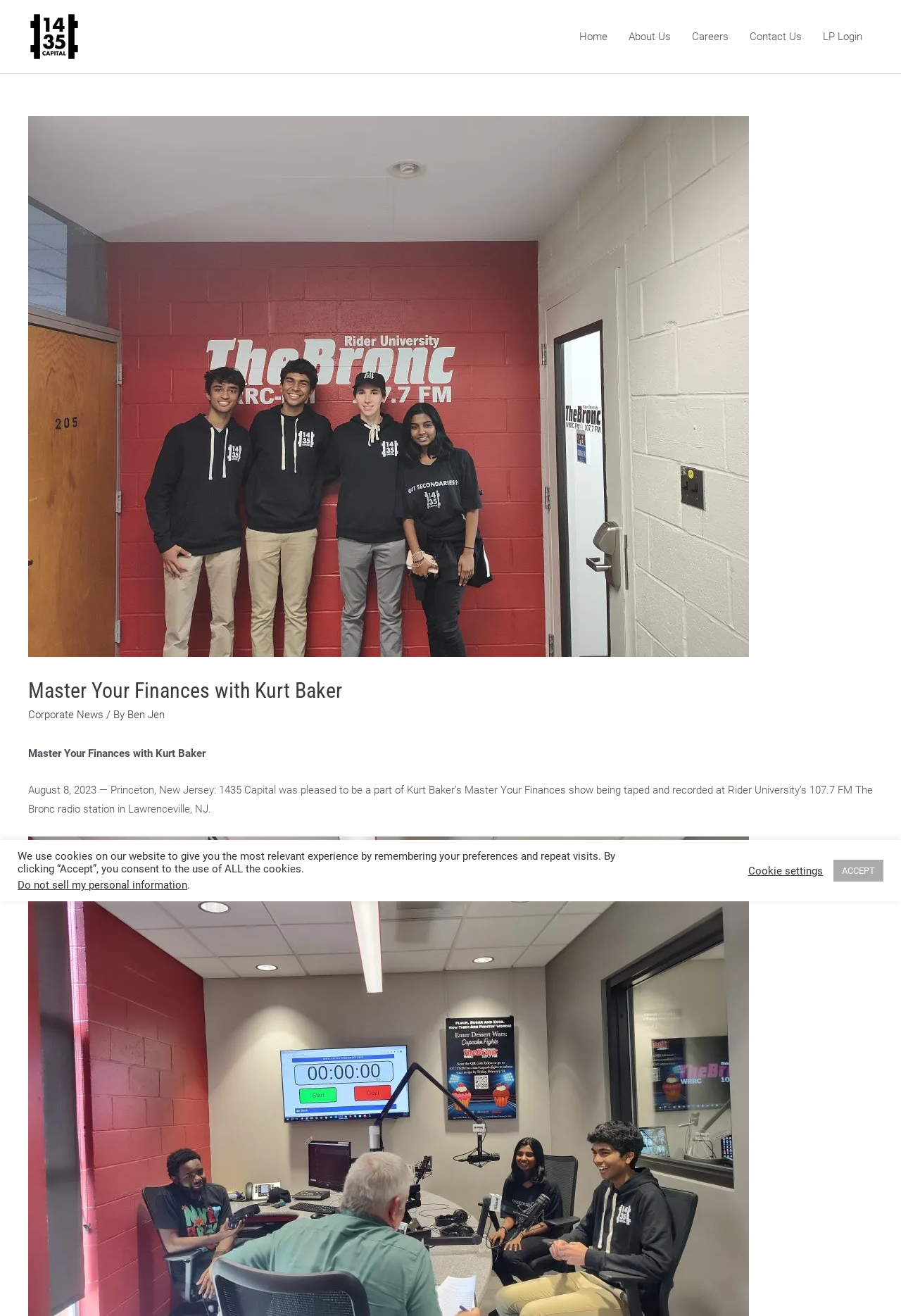Please identify the bounding box coordinates of the region to click in order to complete the given instruction: "contact us". The coordinates should be four float numbers between 0 and 1, i.e., [left, top, right, bottom].

[0.82, 0.012, 0.902, 0.044]